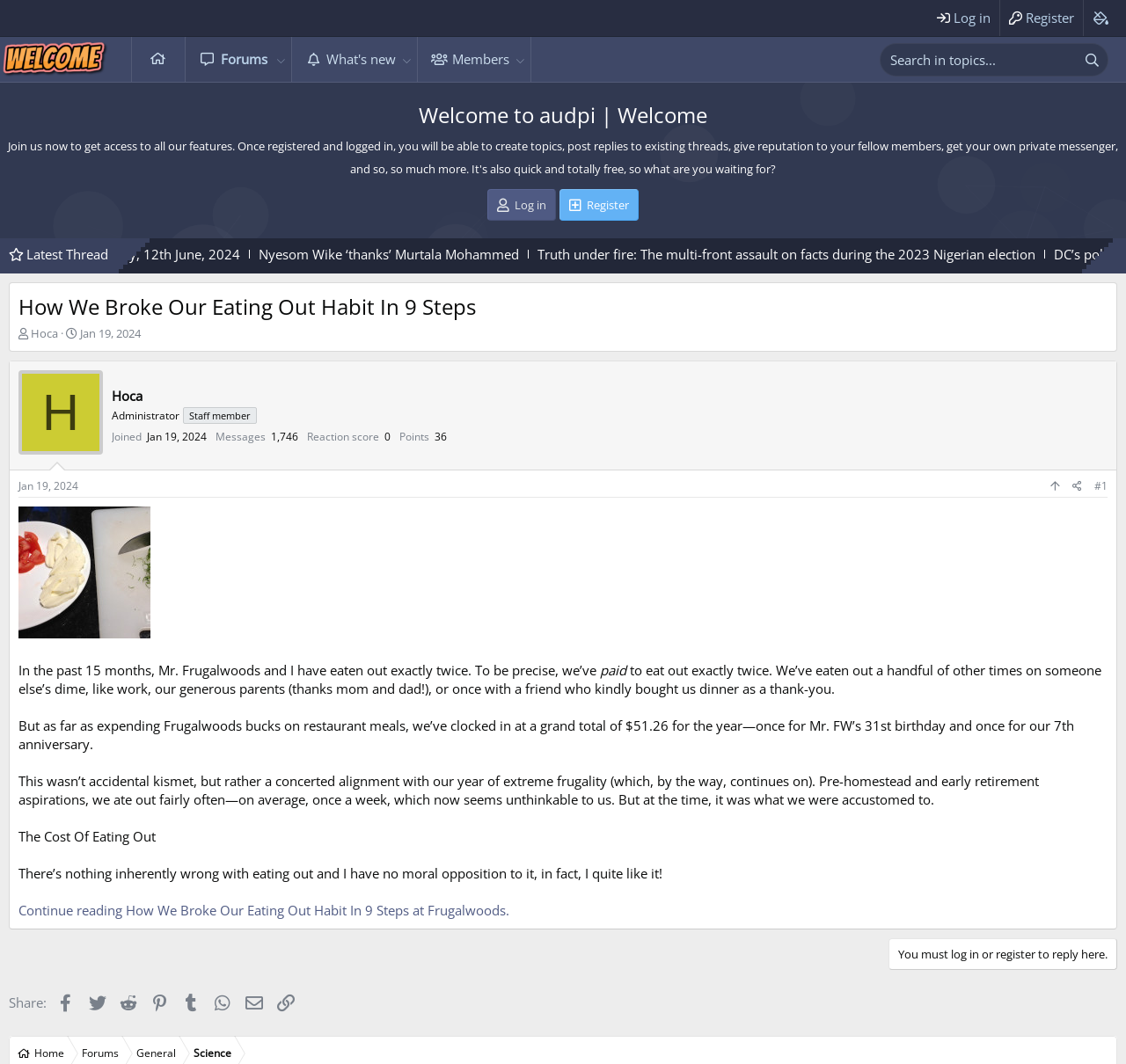Please determine the bounding box coordinates, formatted as (top-left x, top-left y, bottom-right x, bottom-right y), with all values as floating point numbers between 0 and 1. Identify the bounding box of the region described as: Nyesom Wike ‘thanks’ Murtala Mohammed

[0.529, 0.23, 0.76, 0.248]